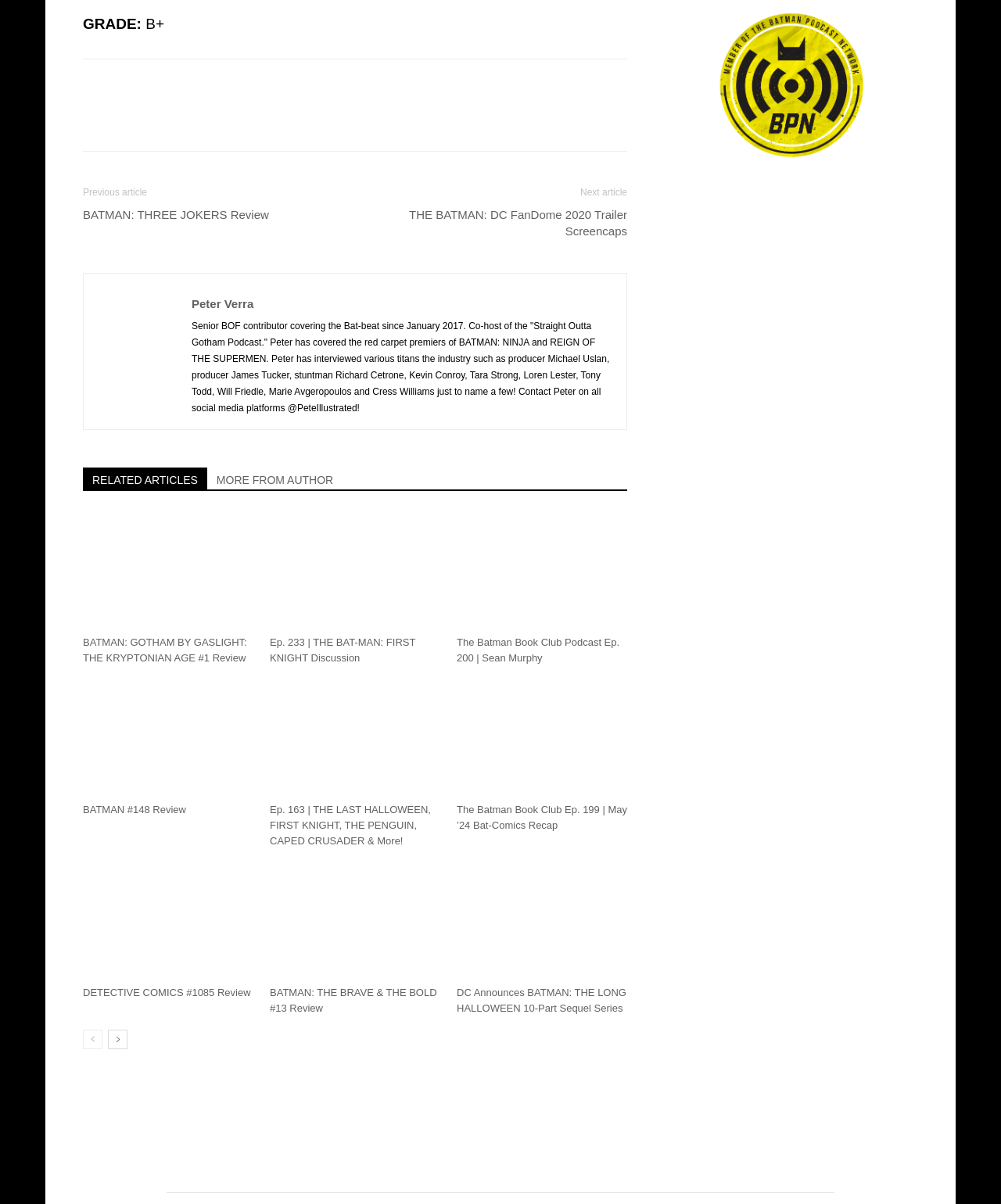Find the bounding box coordinates of the clickable element required to execute the following instruction: "Read the 'BATMAN: GOTHAM BY GASLIGHT: THE KRYPTONIAN AGE #1 Review' article". Provide the coordinates as four float numbers between 0 and 1, i.e., [left, top, right, bottom].

[0.083, 0.425, 0.253, 0.523]